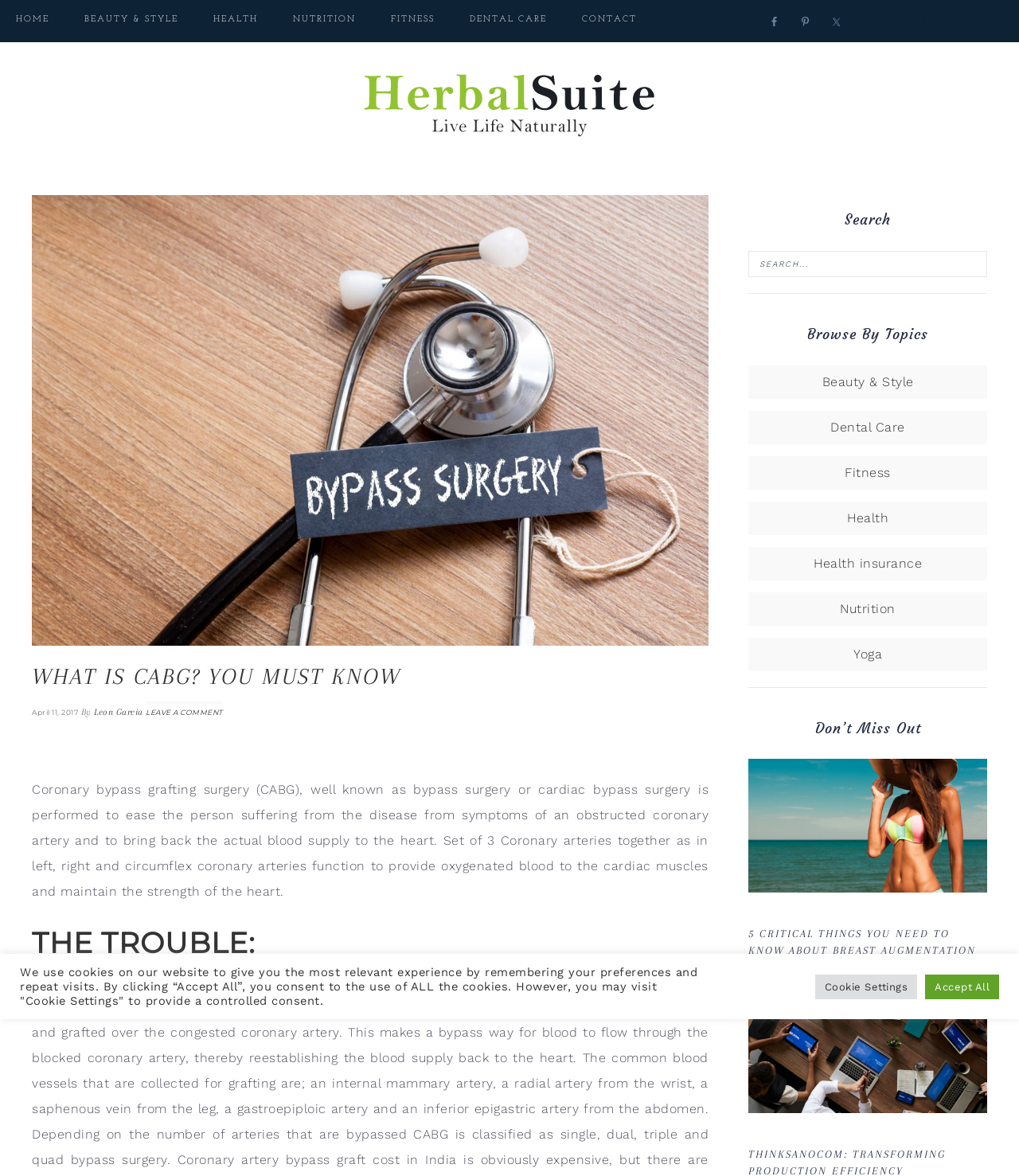Using the elements shown in the image, answer the question comprehensively: What is the name of the author of the current article?

The name of the author of the current article is Leon Garcia, which is mentioned in the text 'By Leon Garcia'.